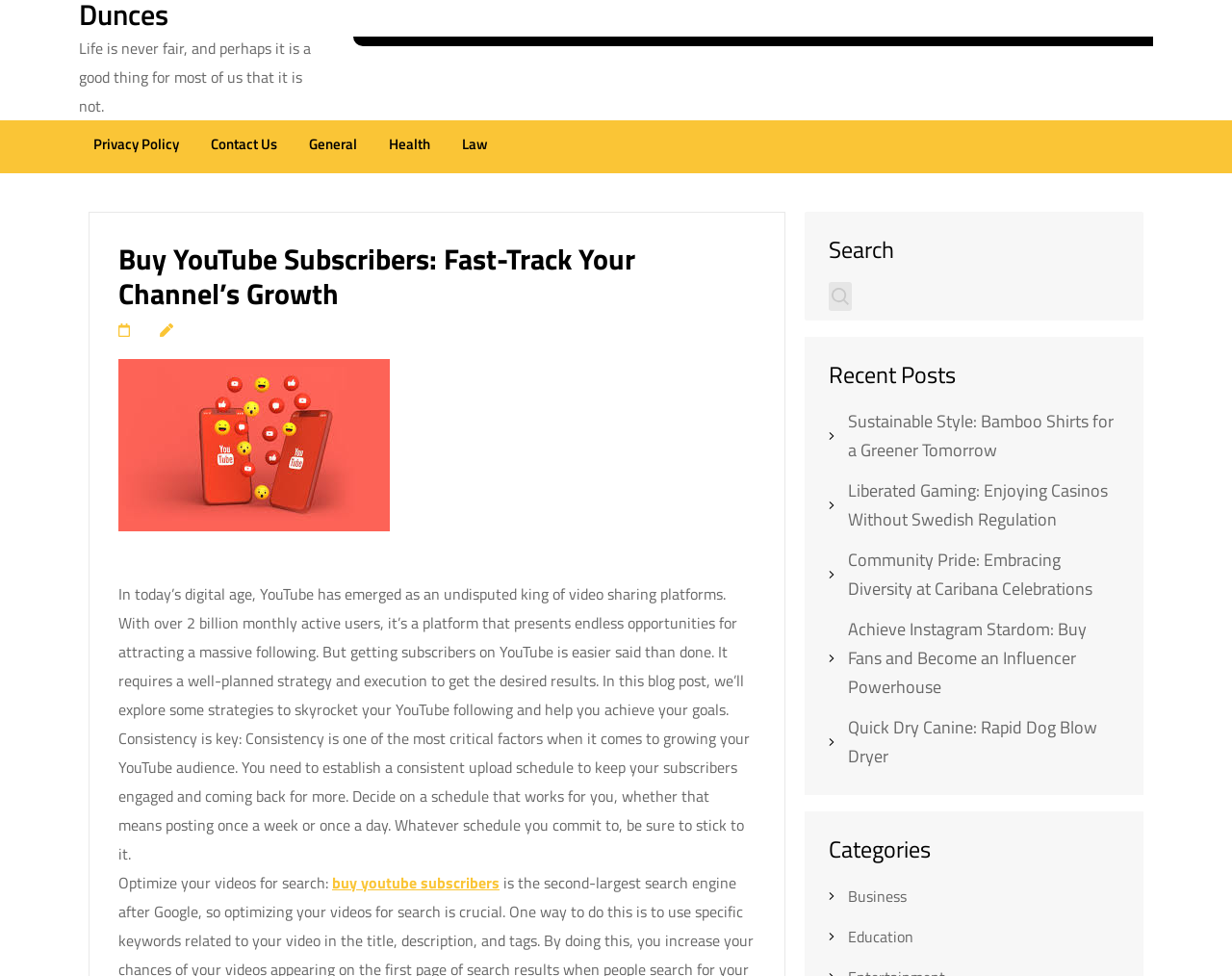What is the category of the post 'Sustainable Style: Bamboo Shirts for a Greener Tomorrow'?
Please answer the question with a detailed response using the information from the screenshot.

The webpage lists 'Sustainable Style: Bamboo Shirts for a Greener Tomorrow' as a recent post, but it does not specify the category of this post. However, it is possible to infer that it might belong to a category like 'Environment' or 'Lifestyle'.